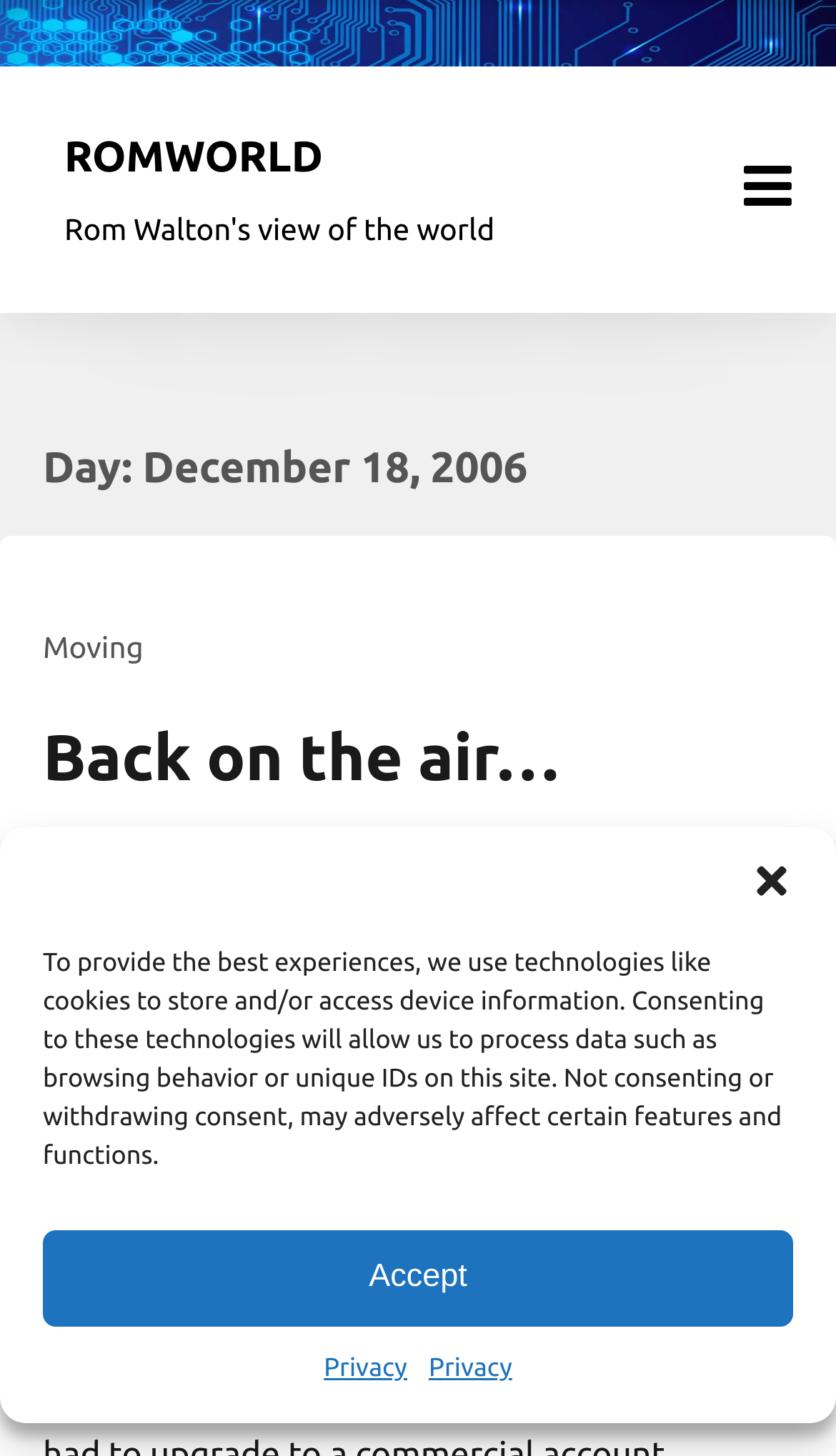What is the purpose of the button 'Menu toggle'?
Using the image as a reference, answer the question in detail.

The button 'Menu toggle' is likely used to toggle the visibility of the menu, as it has a controls attribute set to 'primary-menu'.